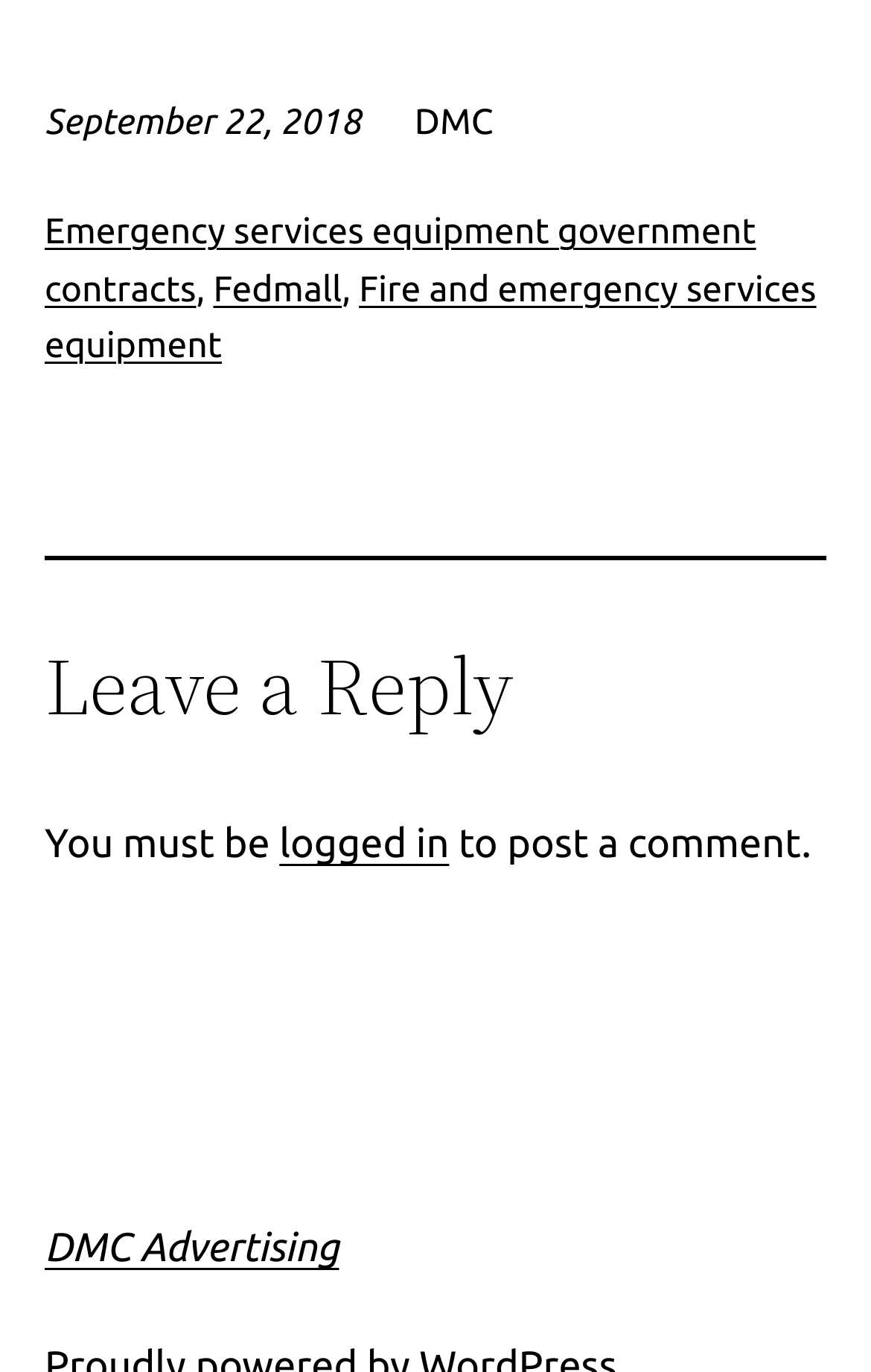Respond to the question below with a single word or phrase:
How many links are above the separator?

3